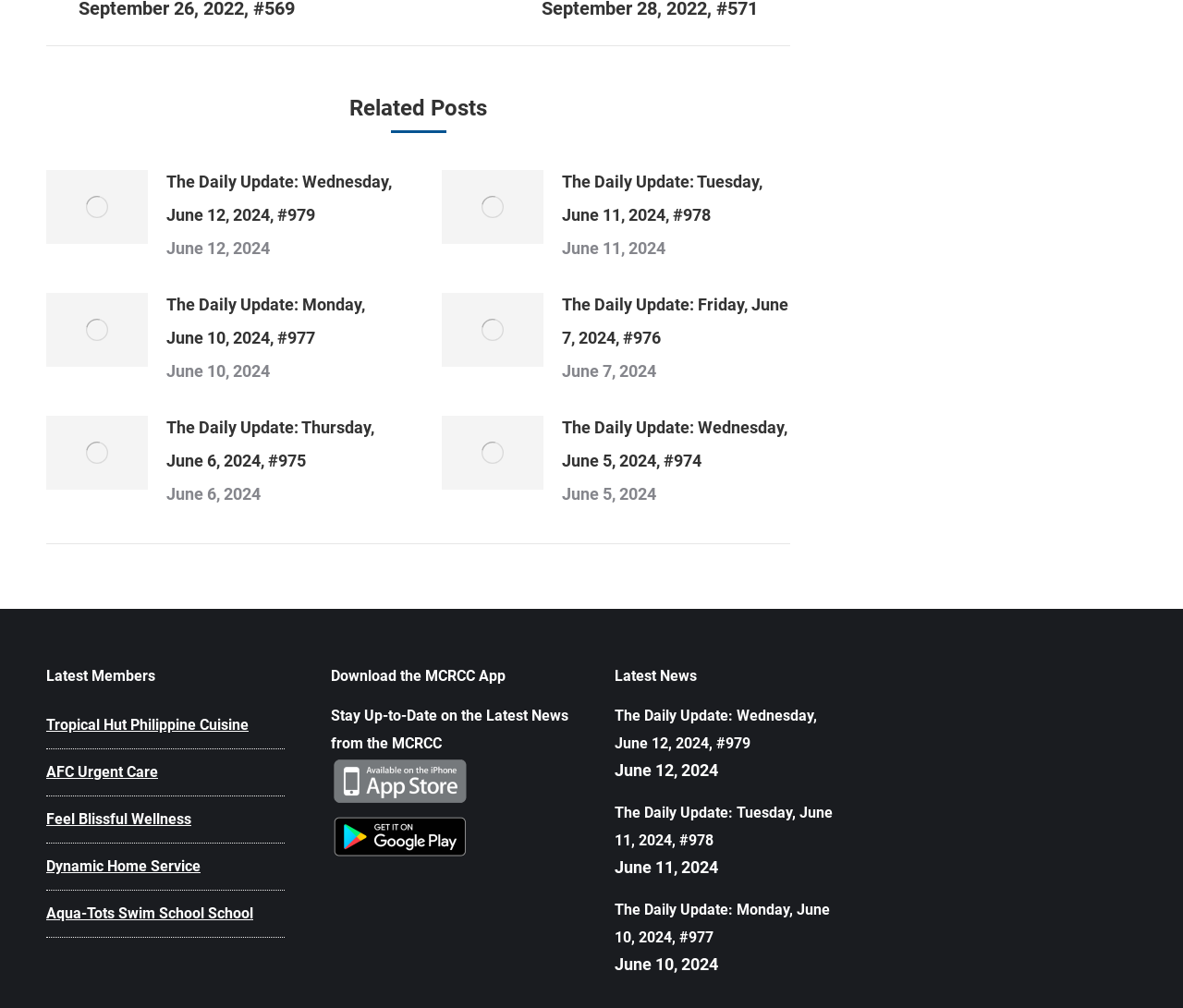Identify the bounding box coordinates for the region to click in order to carry out this instruction: "Download the MCRCC App". Provide the coordinates using four float numbers between 0 and 1, formatted as [left, top, right, bottom].

[0.279, 0.661, 0.427, 0.679]